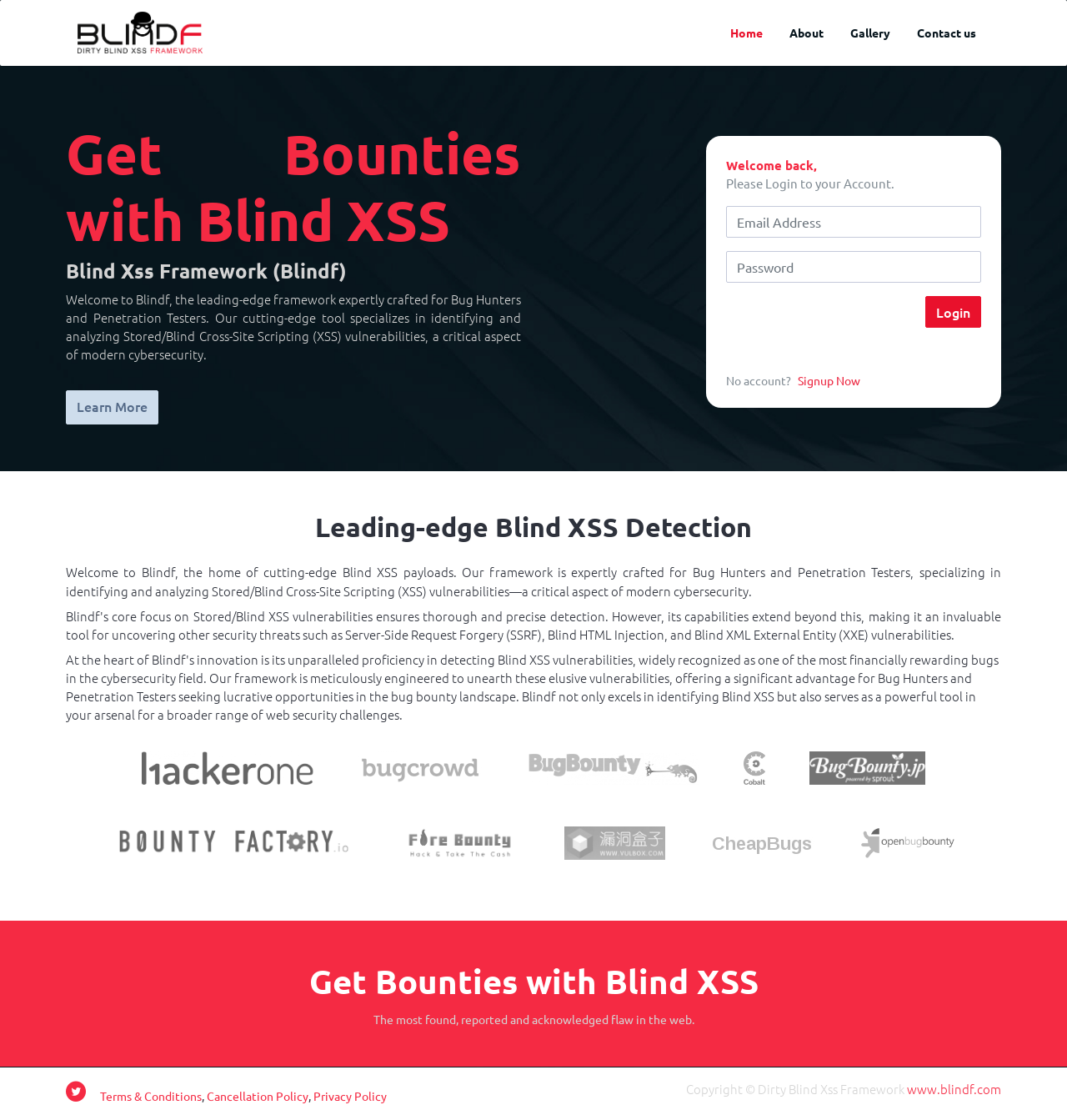Locate the bounding box coordinates of the item that should be clicked to fulfill the instruction: "Click the Login button".

[0.867, 0.264, 0.92, 0.293]